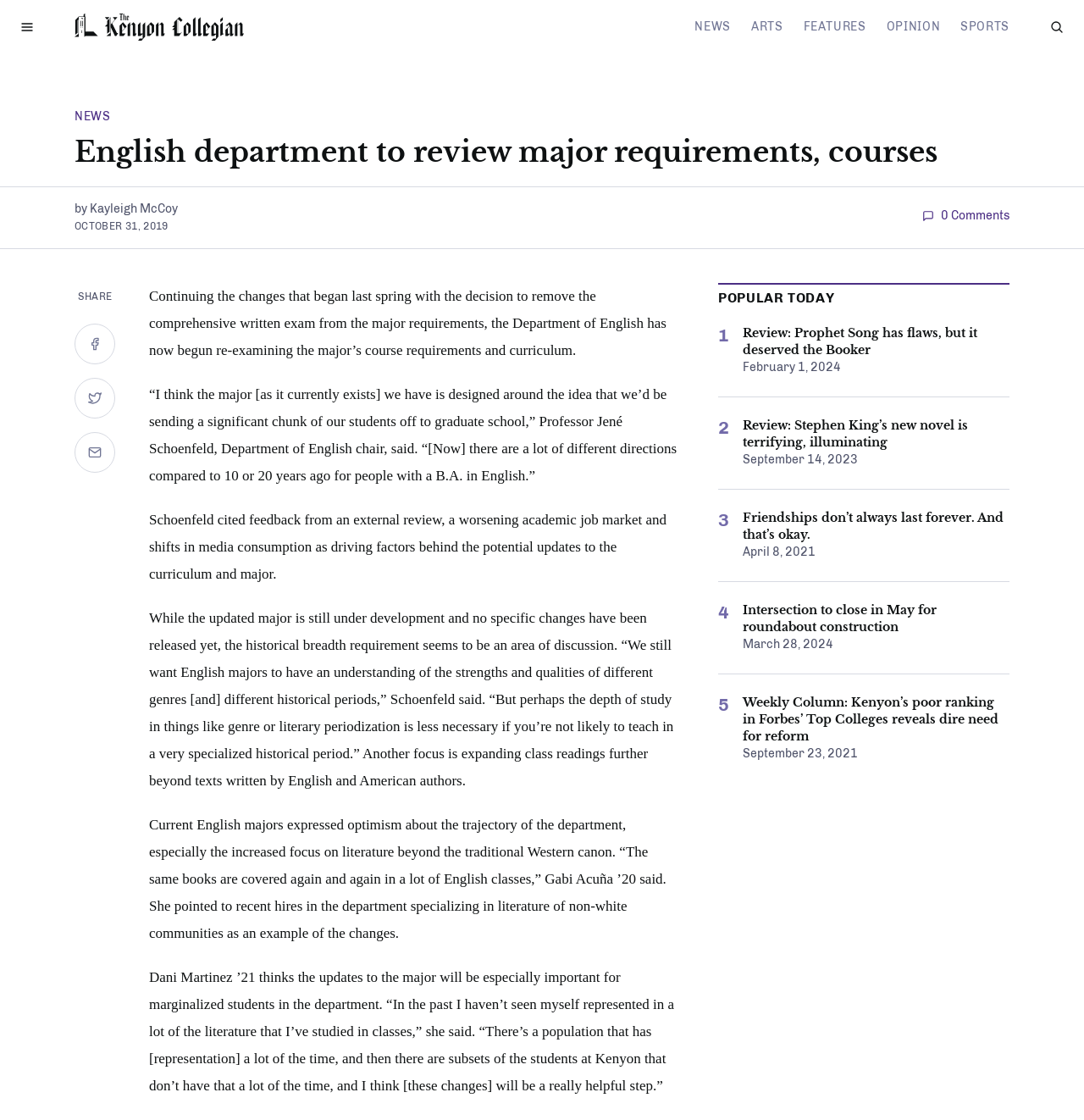Select the bounding box coordinates of the element I need to click to carry out the following instruction: "Jump to comments".

[0.851, 0.186, 0.931, 0.201]